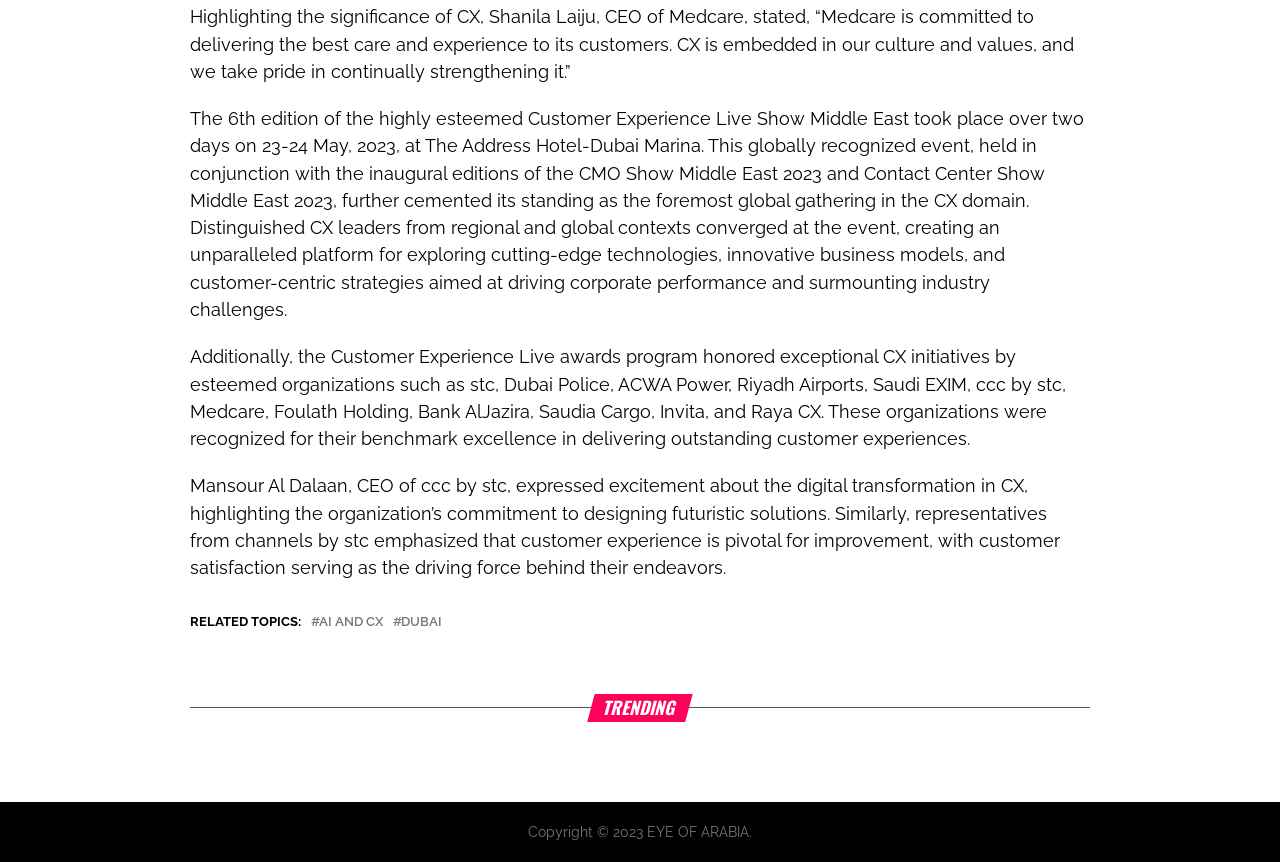Identify the bounding box of the UI element that matches this description: "AI and CX".

[0.249, 0.715, 0.299, 0.73]